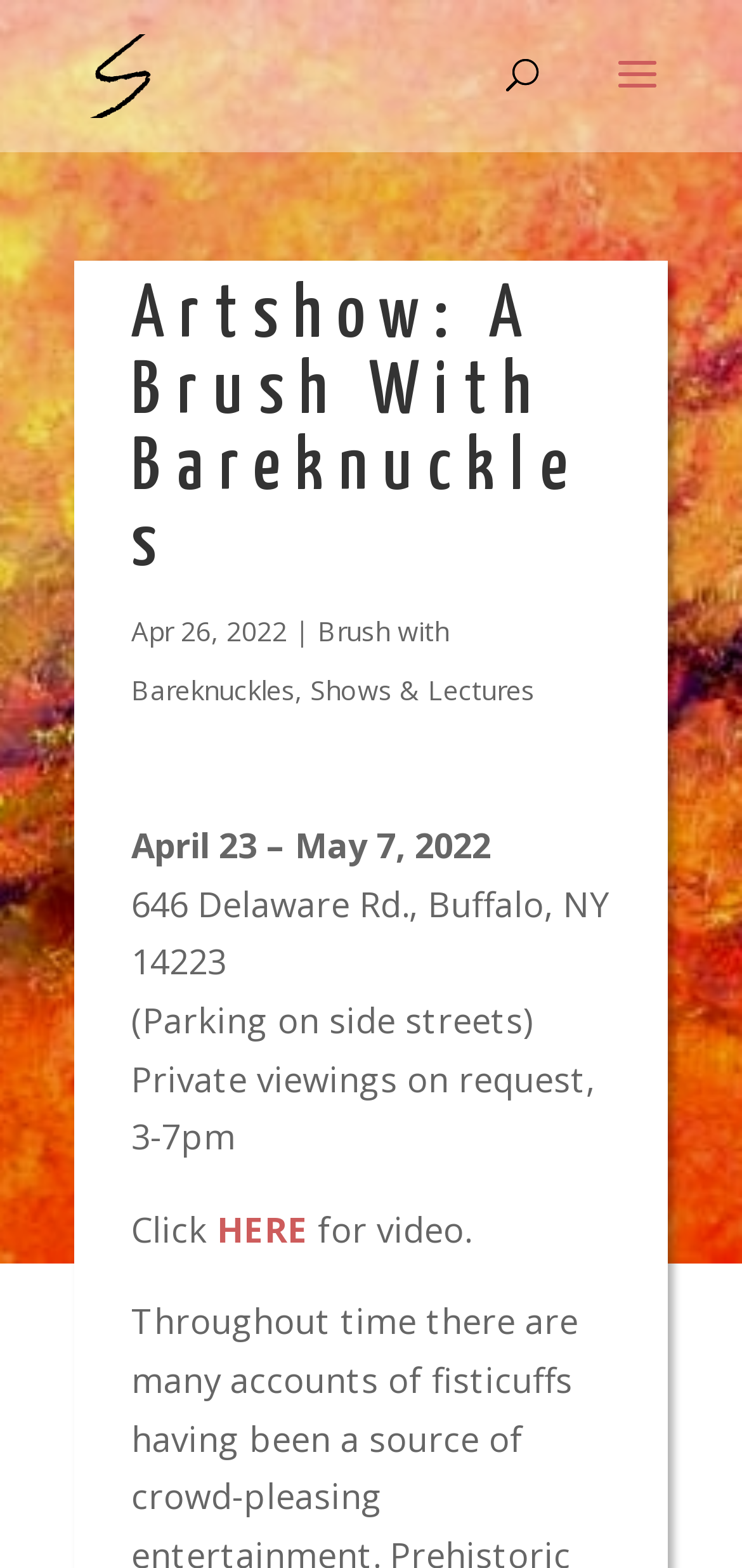Give a one-word or one-phrase response to the question:
What is the private viewing schedule for the art show?

3-7pm